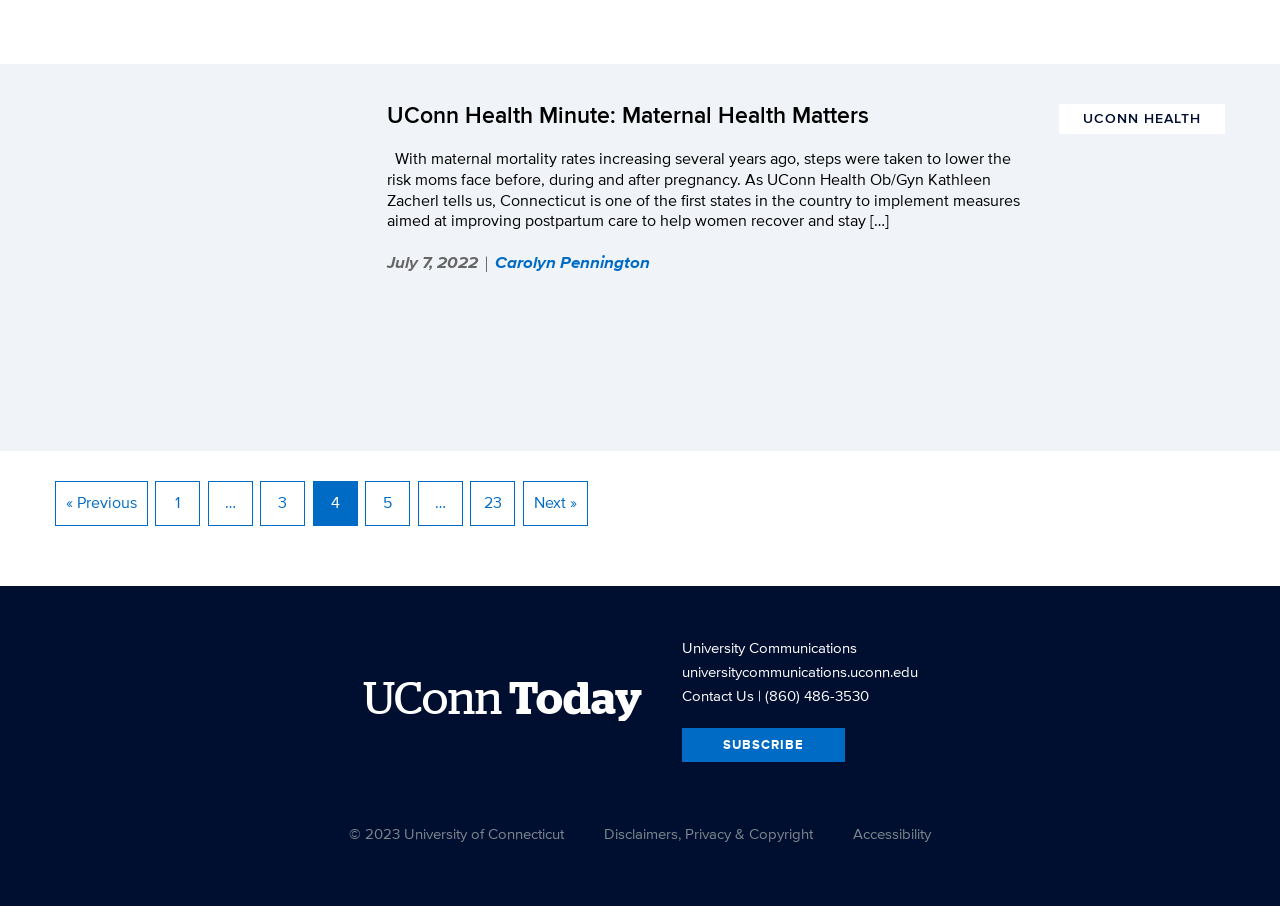Please determine the bounding box coordinates, formatted as (top-left x, top-left y, bottom-right x, bottom-right y), with all values as floating point numbers between 0 and 1. Identify the bounding box of the region described as: Next »

[0.408, 0.53, 0.459, 0.58]